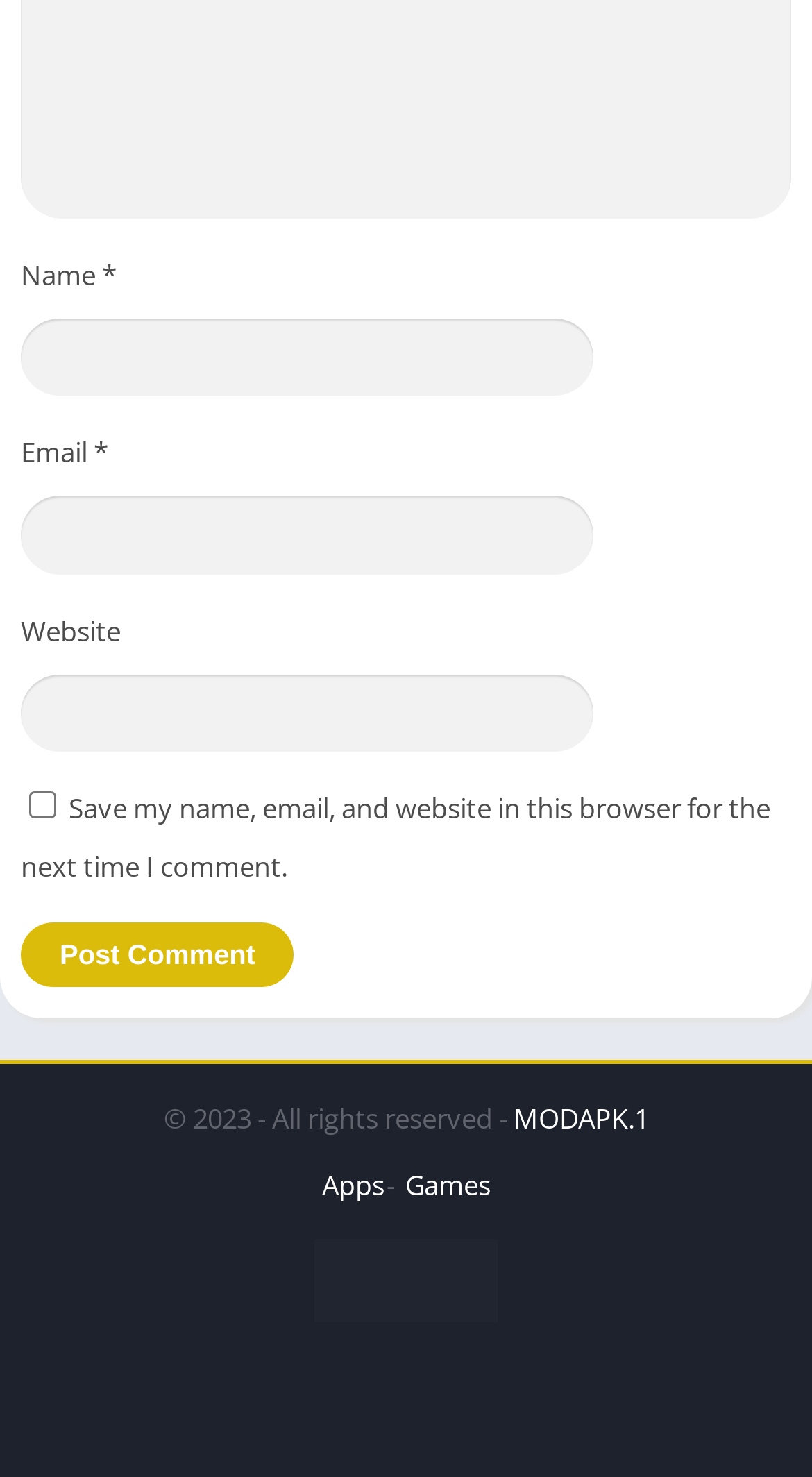Could you highlight the region that needs to be clicked to execute the instruction: "Visit MODAPK.1"?

[0.632, 0.745, 0.799, 0.77]